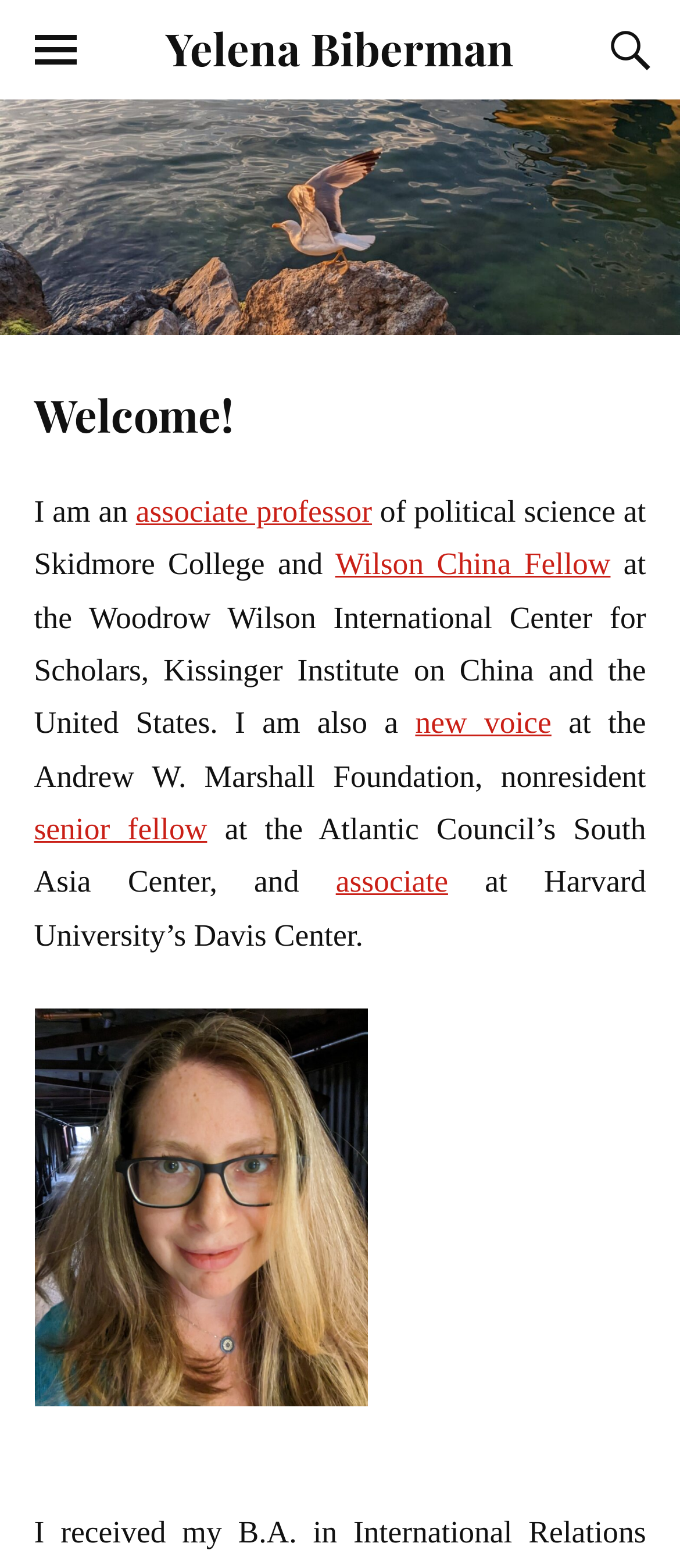Locate the bounding box coordinates for the element described below: "Toggle the mobile menu". The coordinates must be four float values between 0 and 1, formatted as [left, top, right, bottom].

[0.05, 0.002, 0.112, 0.062]